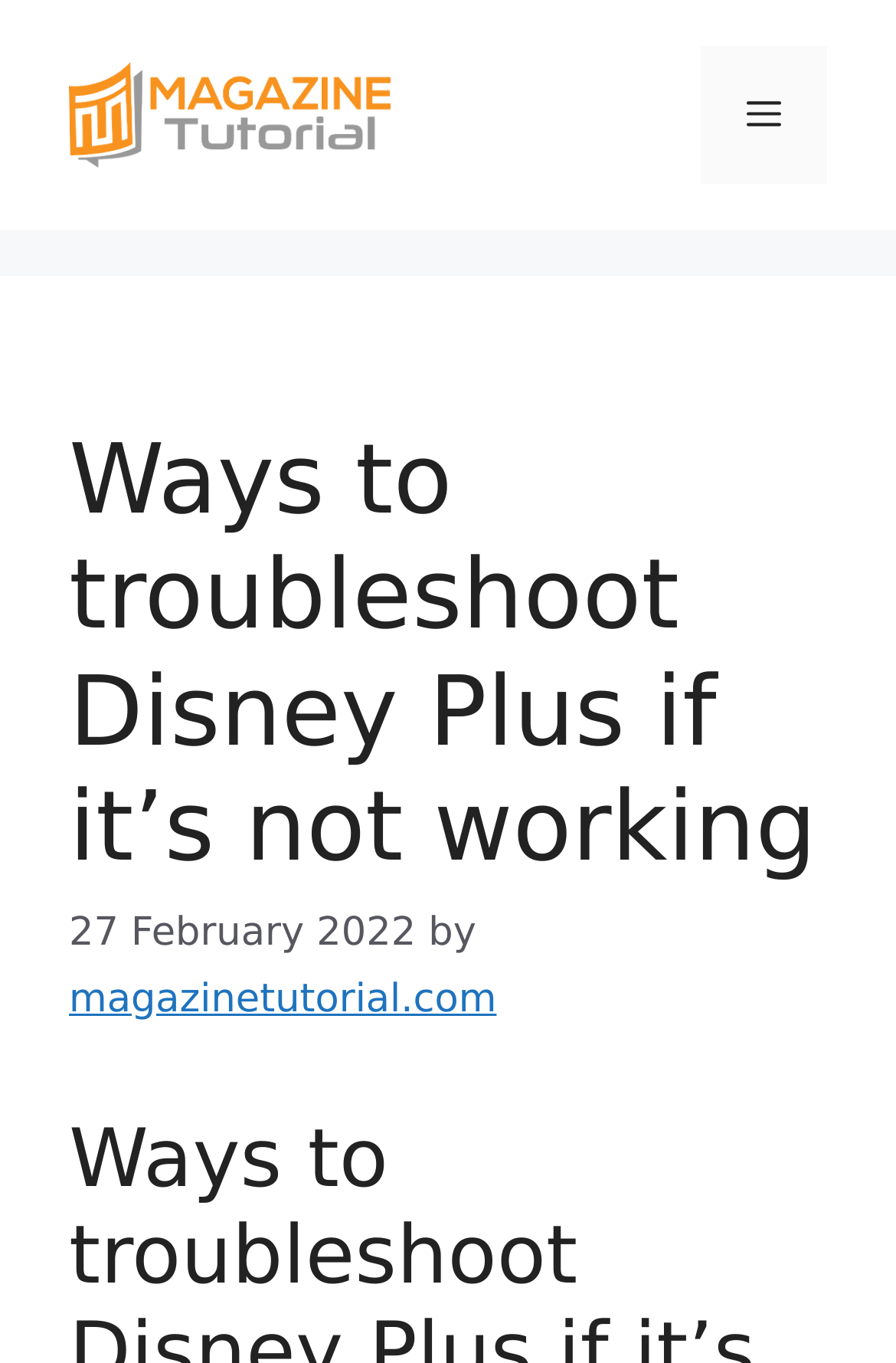Is the article written by a specific author?
Answer the question with a single word or phrase, referring to the image.

Unknown